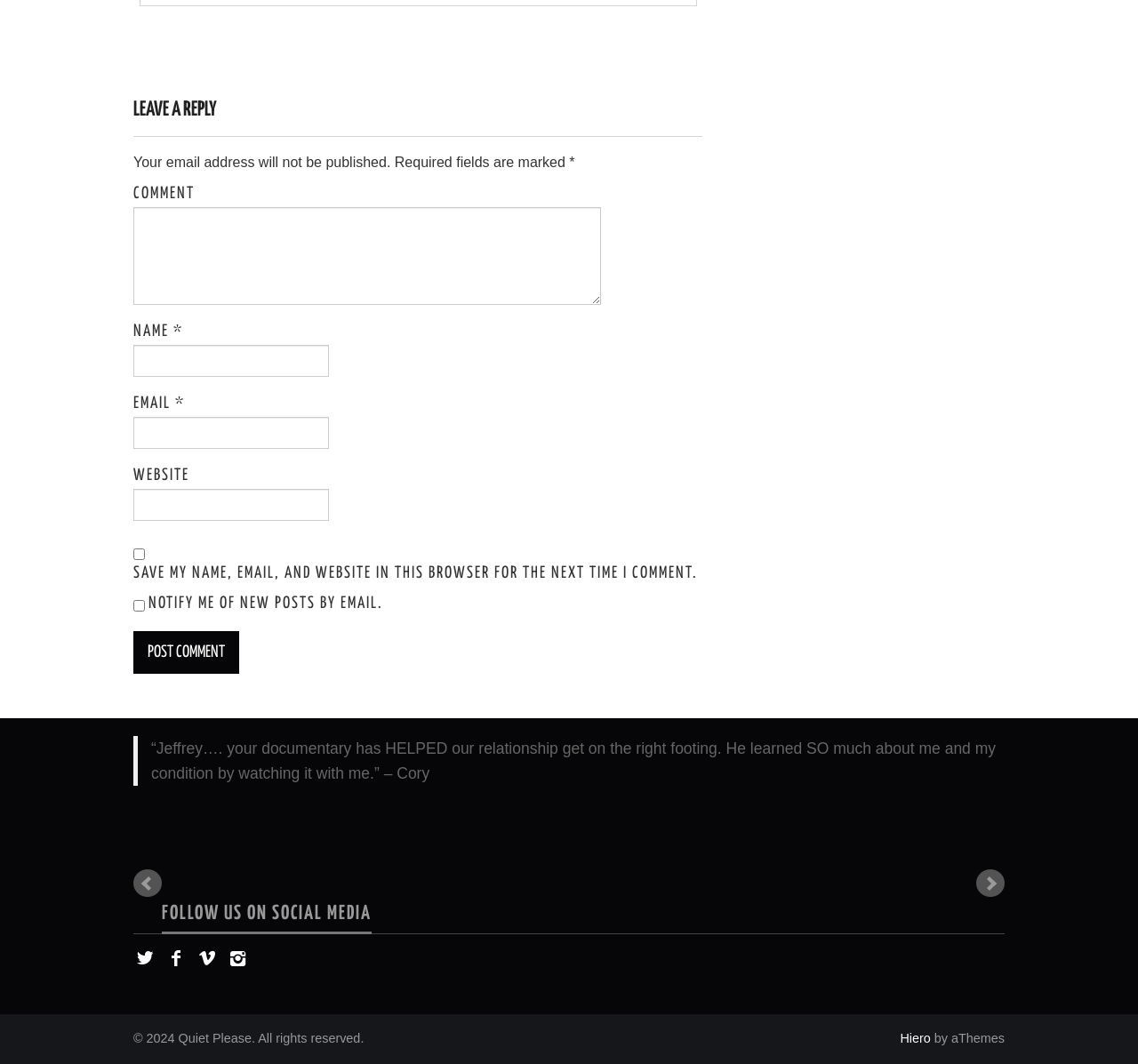Find the bounding box coordinates for the element that must be clicked to complete the instruction: "Check the publication date of the post". The coordinates should be four float numbers between 0 and 1, indicated as [left, top, right, bottom].

None